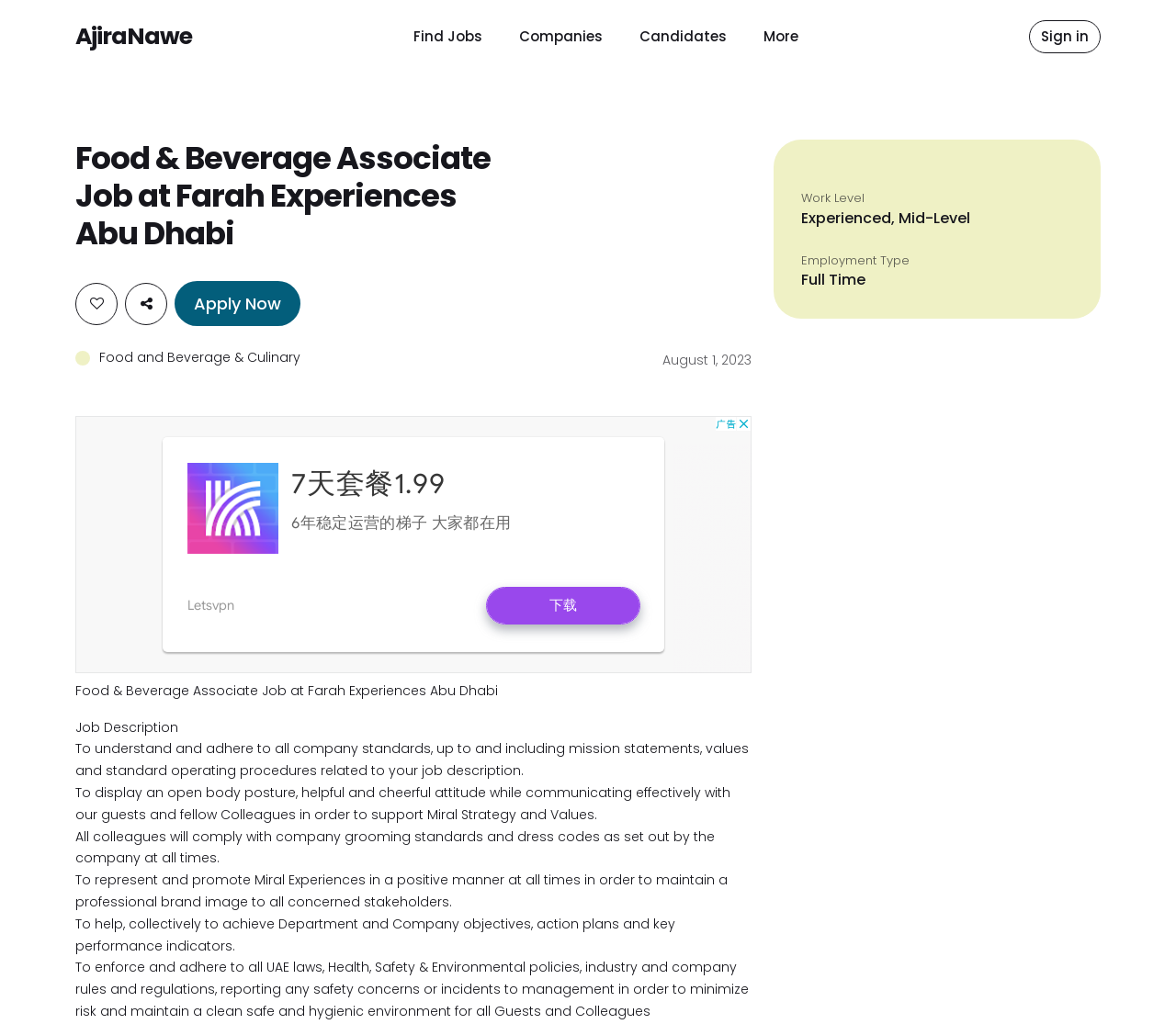Determine the bounding box coordinates for the HTML element mentioned in the following description: "parent_node: Apply Now". The coordinates should be a list of four floats ranging from 0 to 1, represented as [left, top, right, bottom].

[0.064, 0.276, 0.1, 0.317]